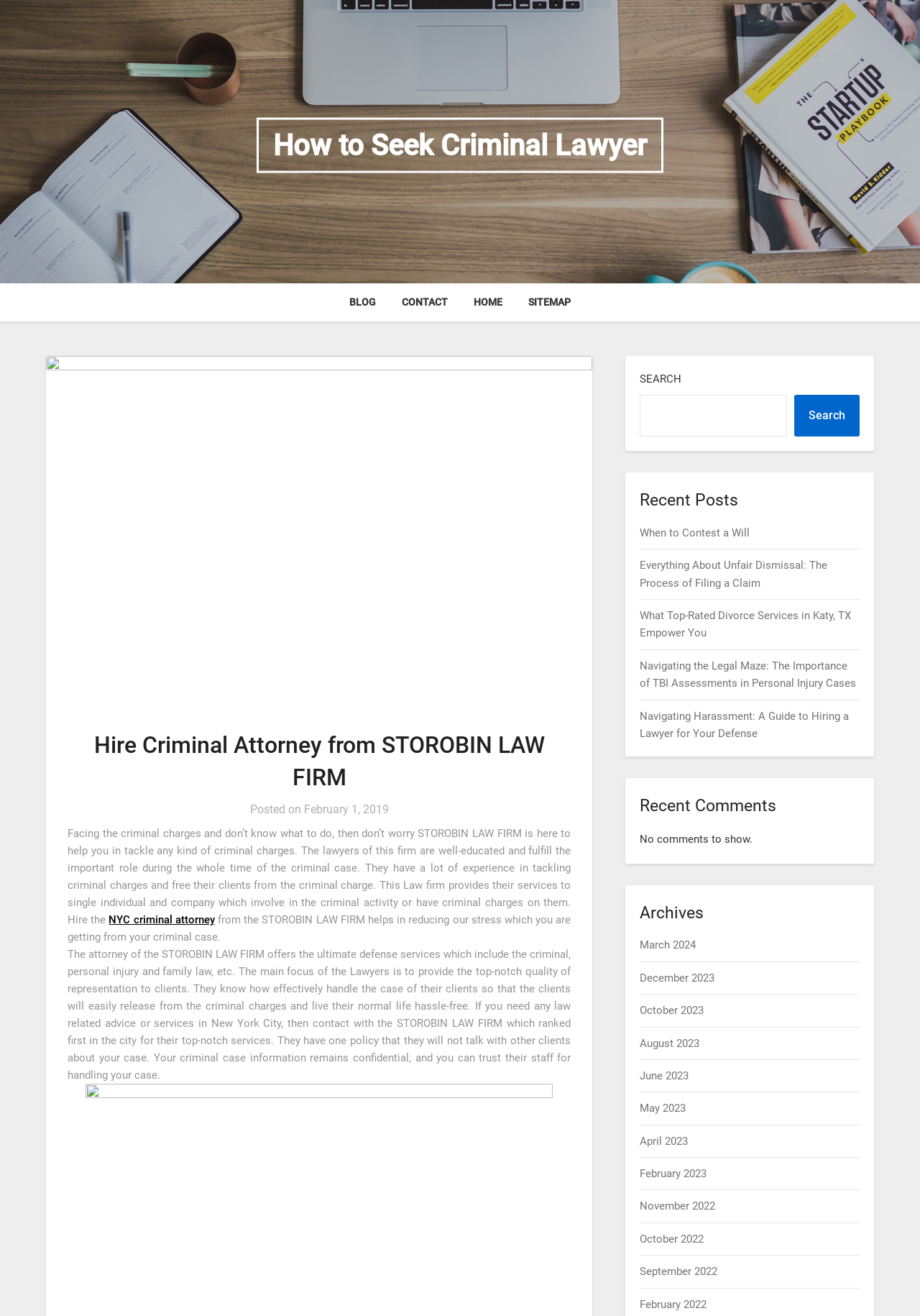Show the bounding box coordinates of the region that should be clicked to follow the instruction: "View the 'Archives'."

[0.696, 0.684, 0.934, 0.704]